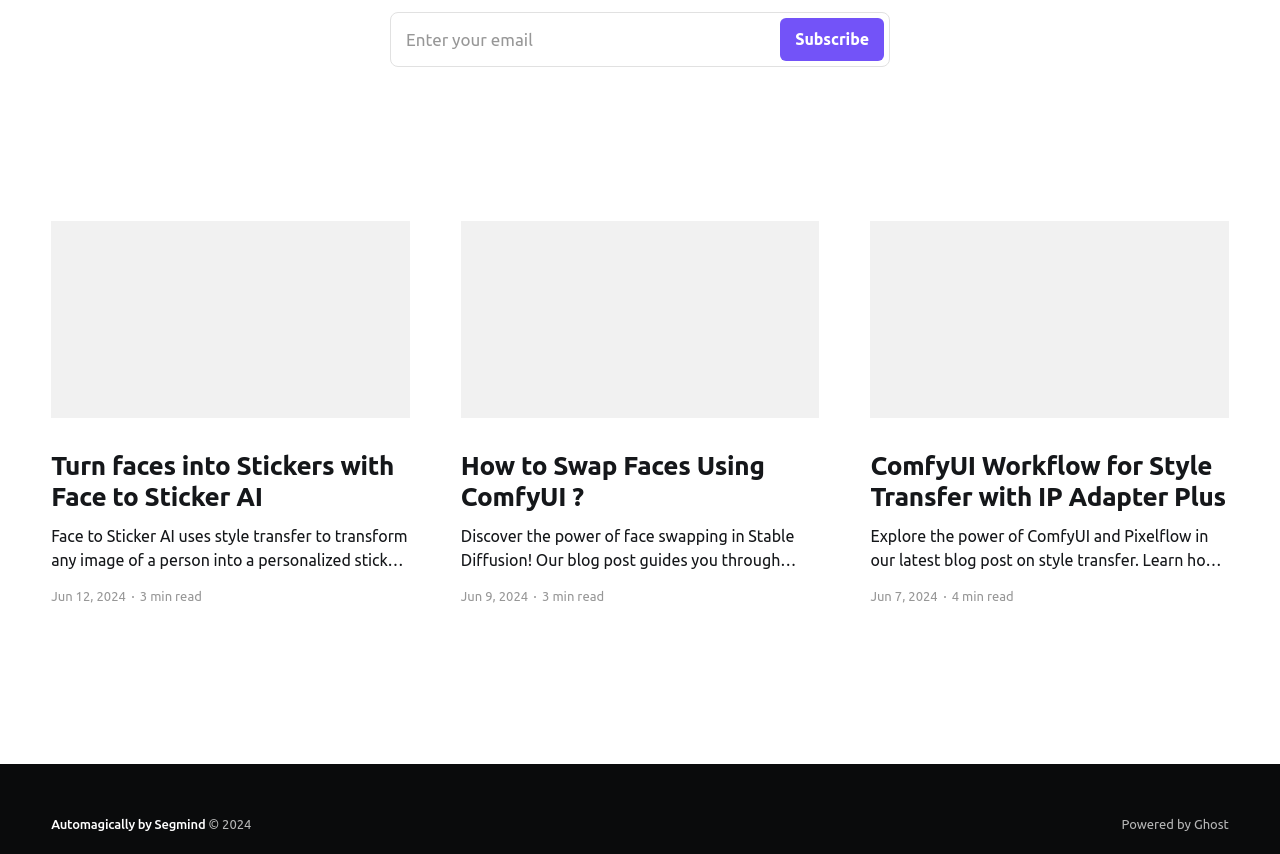Please identify the bounding box coordinates of the element I should click to complete this instruction: 'Read the blog post about turning faces into stickers'. The coordinates should be given as four float numbers between 0 and 1, like this: [left, top, right, bottom].

[0.04, 0.259, 0.32, 0.49]